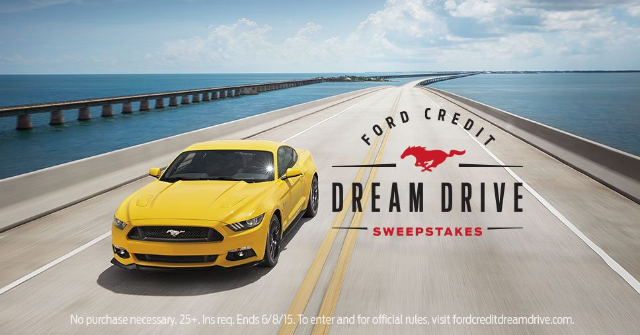Generate an elaborate caption that covers all aspects of the image.

The image prominently features a striking yellow Ford Mustang driving along an expansive highway with a scenic backdrop, creating an exhilarating sense of freedom and adventure. The sleek design of the car reflects its sporty appeal as it cruises smoothly over a bridge, symbolizing the thrill of the open road. Overlaying this dynamic scene is the bold branding for the "Ford Credit Dream Drive Sweepstakes," inviting participants to imagine themselves behind the wheel of this iconic vehicle.

The promotion highlights that no purchase is necessary to enter the contest, with specific terms and an end date of June 8, 2015. It encourages viewers to visit the official website for further details and regulations, underscoring the allure of winning an ultimate road trip experience in a 2015 Mustang. This image encapsulates the excitement of both competition and the joy of driving, appealing to automobile enthusiasts and adventure seekers alike.